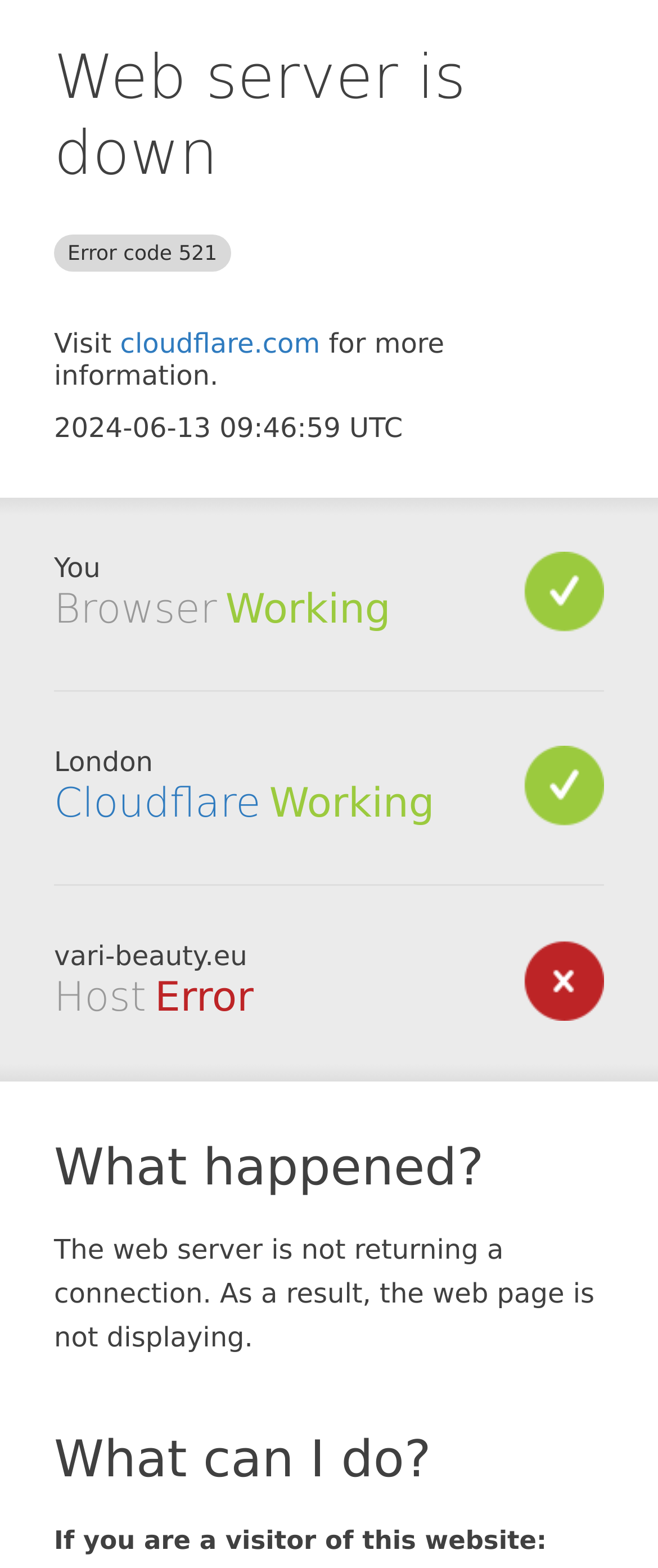Give a detailed account of the webpage's layout and content.

The webpage appears to be an error page, displaying a "Web server is down" message. At the top, there is a heading that reads "Web server is down Error code 521". Below this heading, there is a link to "cloudflare.com" with a brief description "Visit" and additional text "for more information." The current date and time, "2024-06-13 09:46:59 UTC", is displayed below.

On the left side of the page, there are several headings and sections. The first section is labeled "Browser" and indicates that it is "Working" in London. Below this, there is a section labeled "Cloudflare" with a link to "Cloudflare" and a status of "Working". The next section is labeled "Host" and displays an "Error" status for "vari-beauty.eu".

Further down the page, there is a section labeled "What happened?" which explains that the web server is not returning a connection, resulting in the web page not displaying. Below this, there is a section labeled "What can I do?" with a subheading "If you are a visitor of this website:".